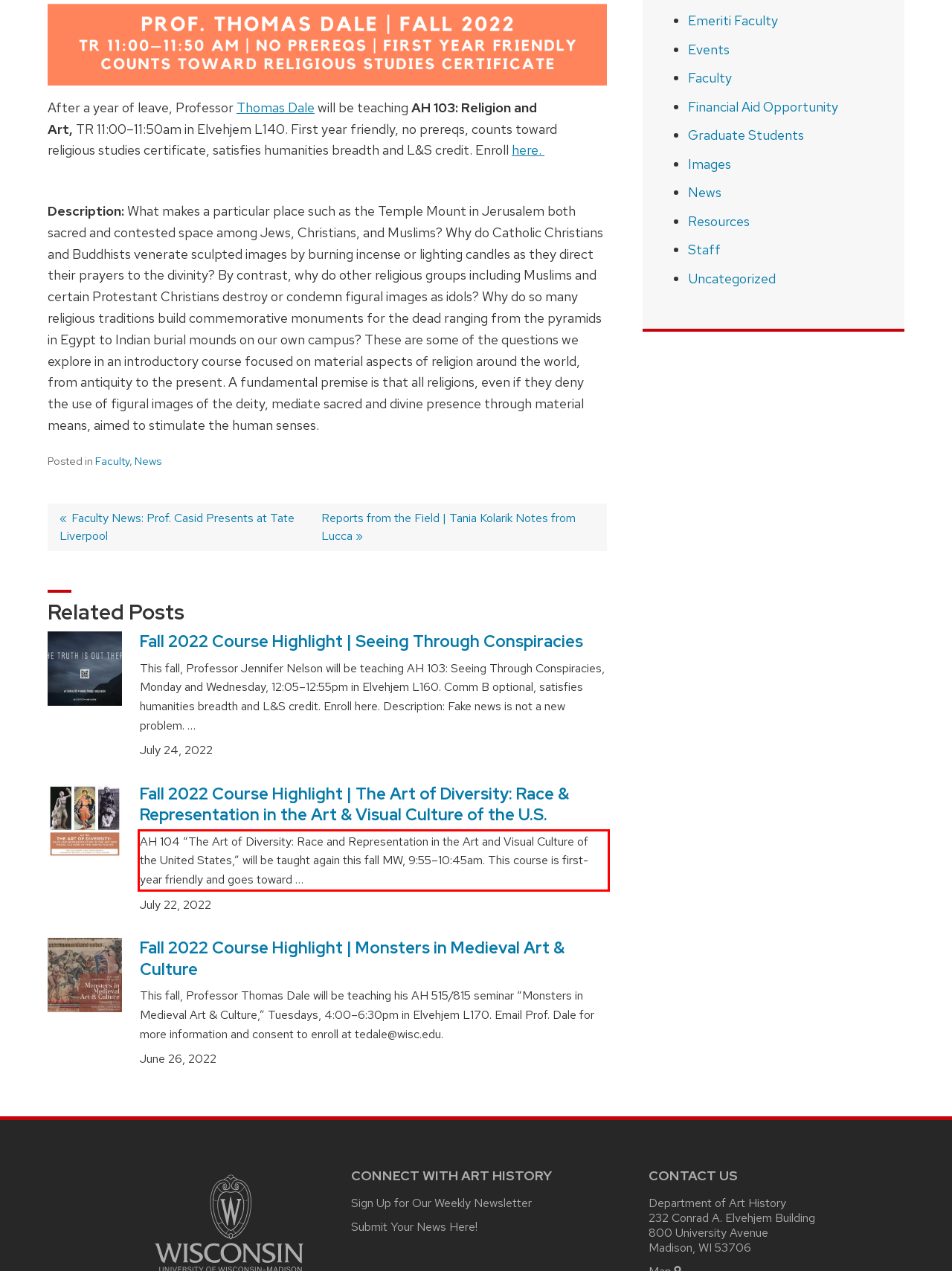There is a screenshot of a webpage with a red bounding box around a UI element. Please use OCR to extract the text within the red bounding box.

AH 104 “The Art of Diversity: Race and Representation in the Art and Visual Culture of the United States,” will be taught again this fall MW, 9:55–10:45am. This course is first-year friendly and goes toward …